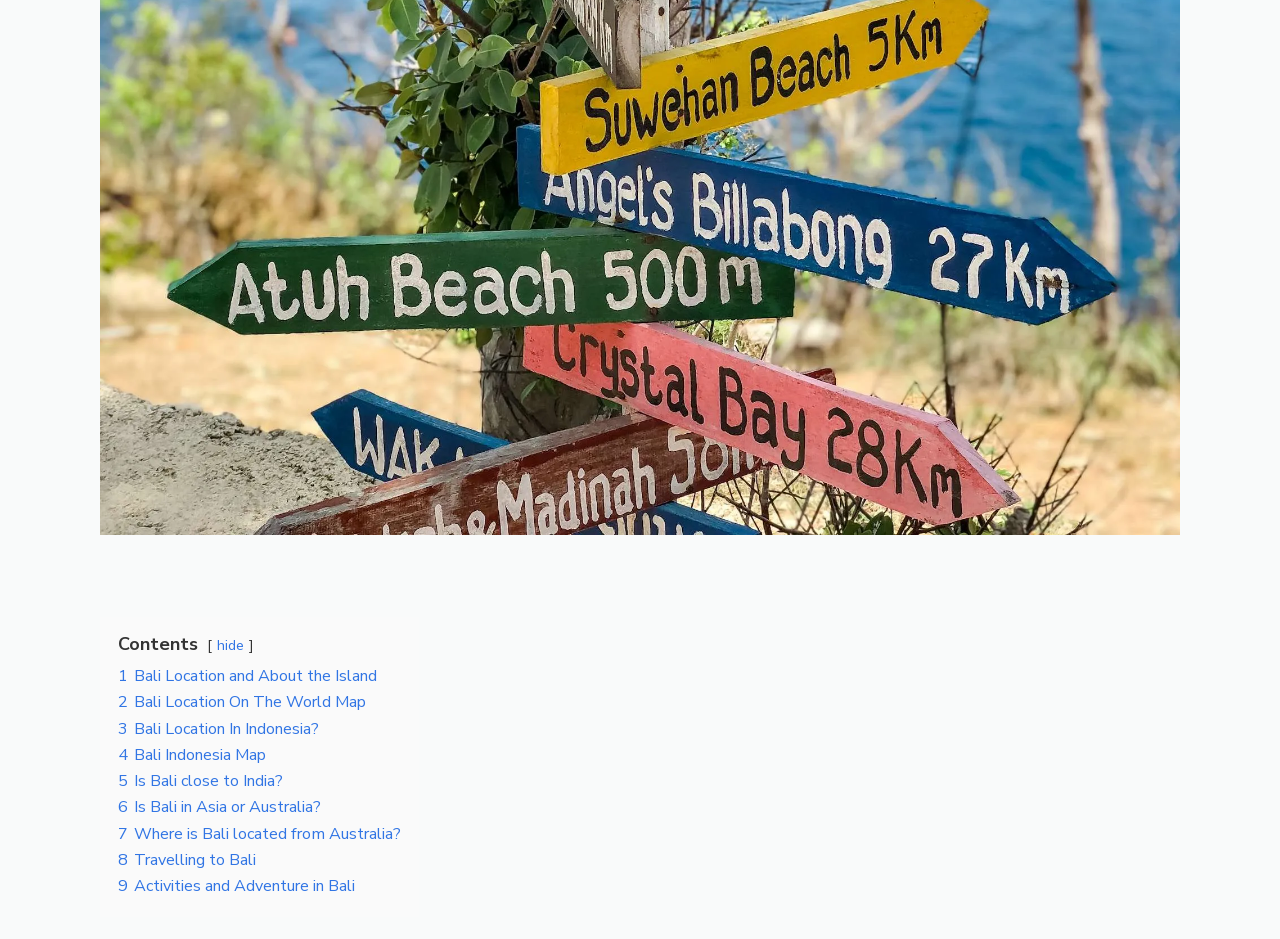Locate the bounding box coordinates of the element I should click to achieve the following instruction: "learn about 'Bali Location On The World Map'".

[0.092, 0.736, 0.286, 0.76]